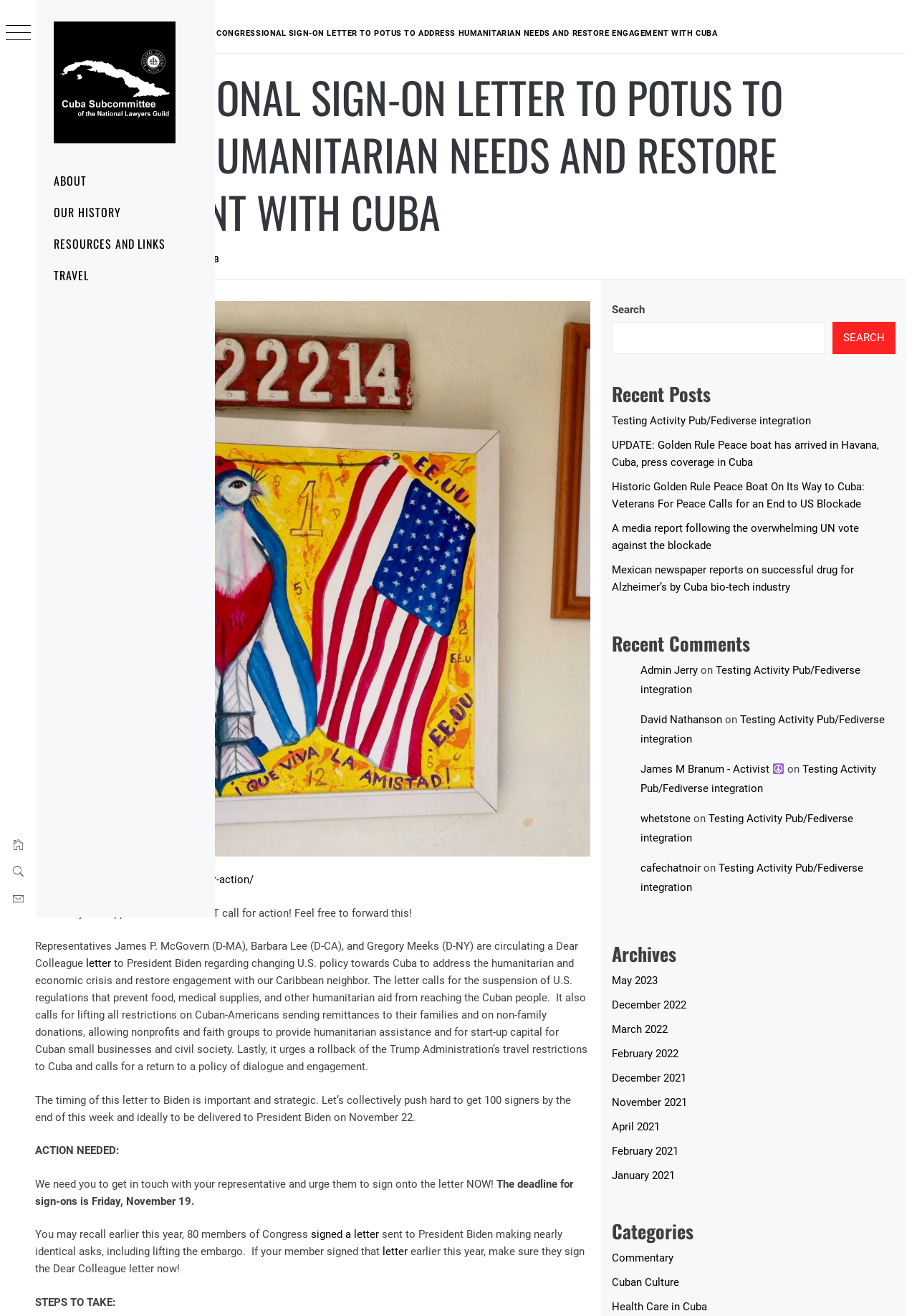Identify the title of the webpage and provide its text content.

CONGRESSIONAL SIGN-ON LETTER TO POTUS TO ADDRESS HUMANITARIAN NEEDS AND RESTORE ENGAGEMENT WITH CUBA